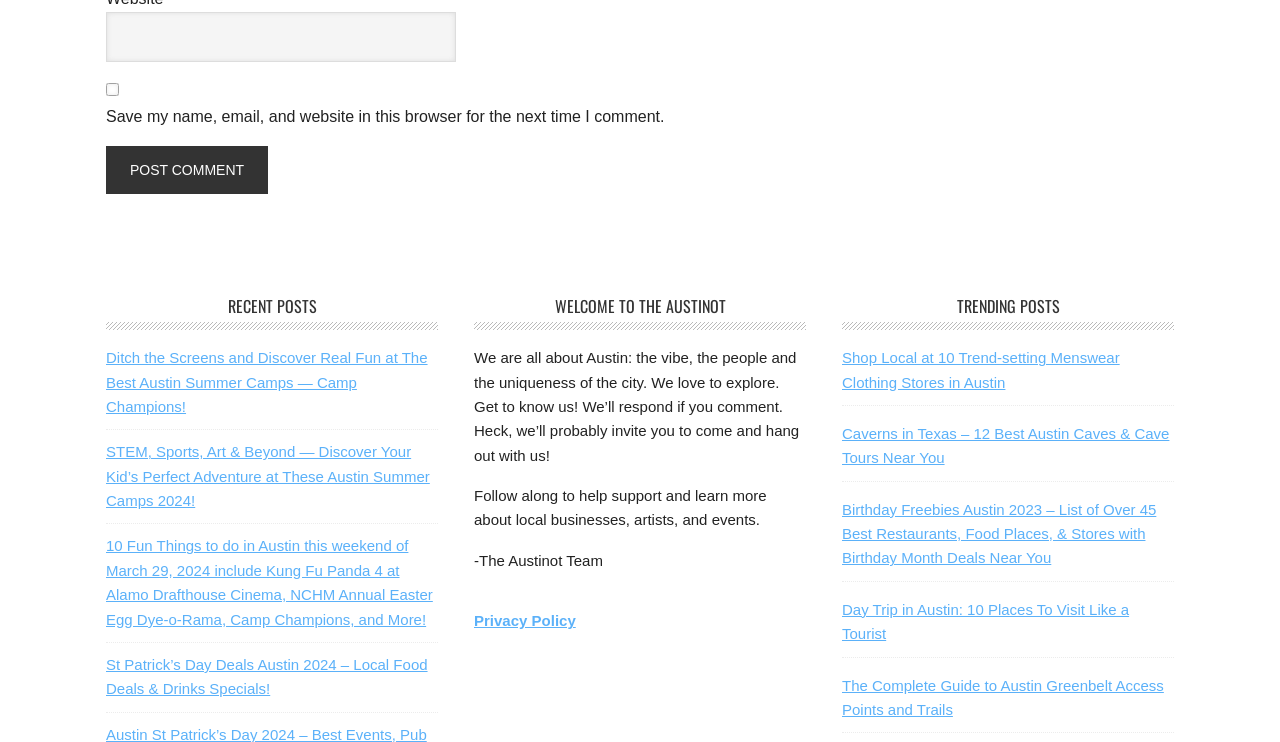Determine the bounding box coordinates for the region that must be clicked to execute the following instruction: "post a comment".

[0.083, 0.197, 0.209, 0.262]